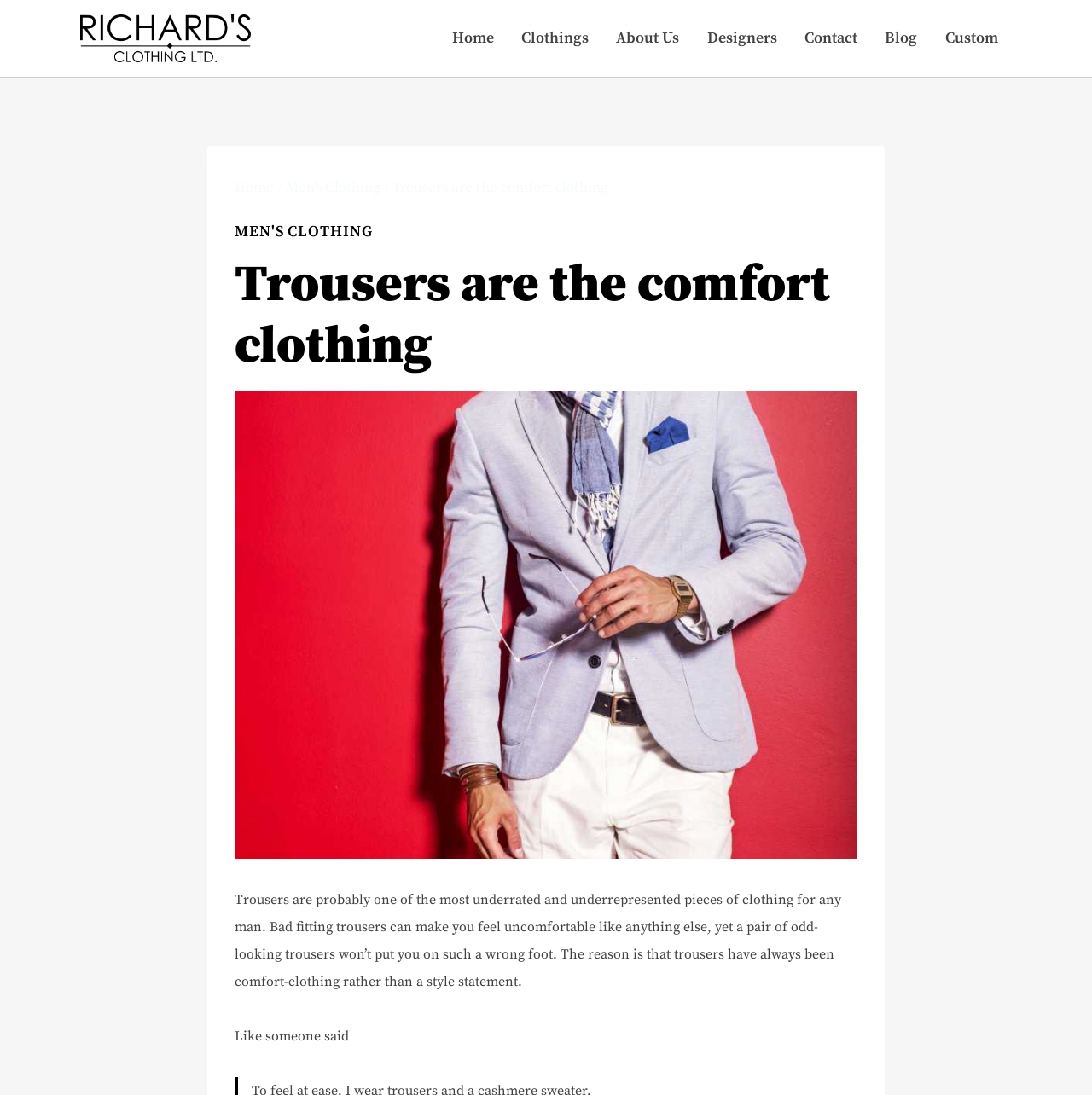Write a detailed summary of the webpage, including text, images, and layout.

The webpage is about trousers, specifically highlighting their comfort and importance in a man's wardrobe. At the top left, there is a logo of "Richards Clothing" which is both a link and an image. Below the logo, there is a primary navigation menu with seven links: "Home", "Clothings", "About Us", "Designers", "Contact", "Blog", and "Custom". 

On the main content area, there is a header section with a breadcrumbs navigation menu, which shows the path "Home > Men's Clothing > Trousers are the comfort clothing". Below the breadcrumbs, there is a heading with the same title "Trousers are the comfort clothing". 

To the right of the breadcrumbs and heading, there is a large image of a handsome man wearing stylish men's jeans on a red background. The image takes up most of the width of the content area. 

Below the image, there is a block of text that discusses the importance of trousers, stating that they are often underrated and underrepresented in a man's wardrobe. The text also explains how bad-fitting trousers can make one feel uncomfortable, but a pair of odd-looking trousers won't have the same negative impact. 

Further down, there is a quote from someone, but the text does not specify who said it. At the very bottom right of the page, there is a "Scroll to top" button.